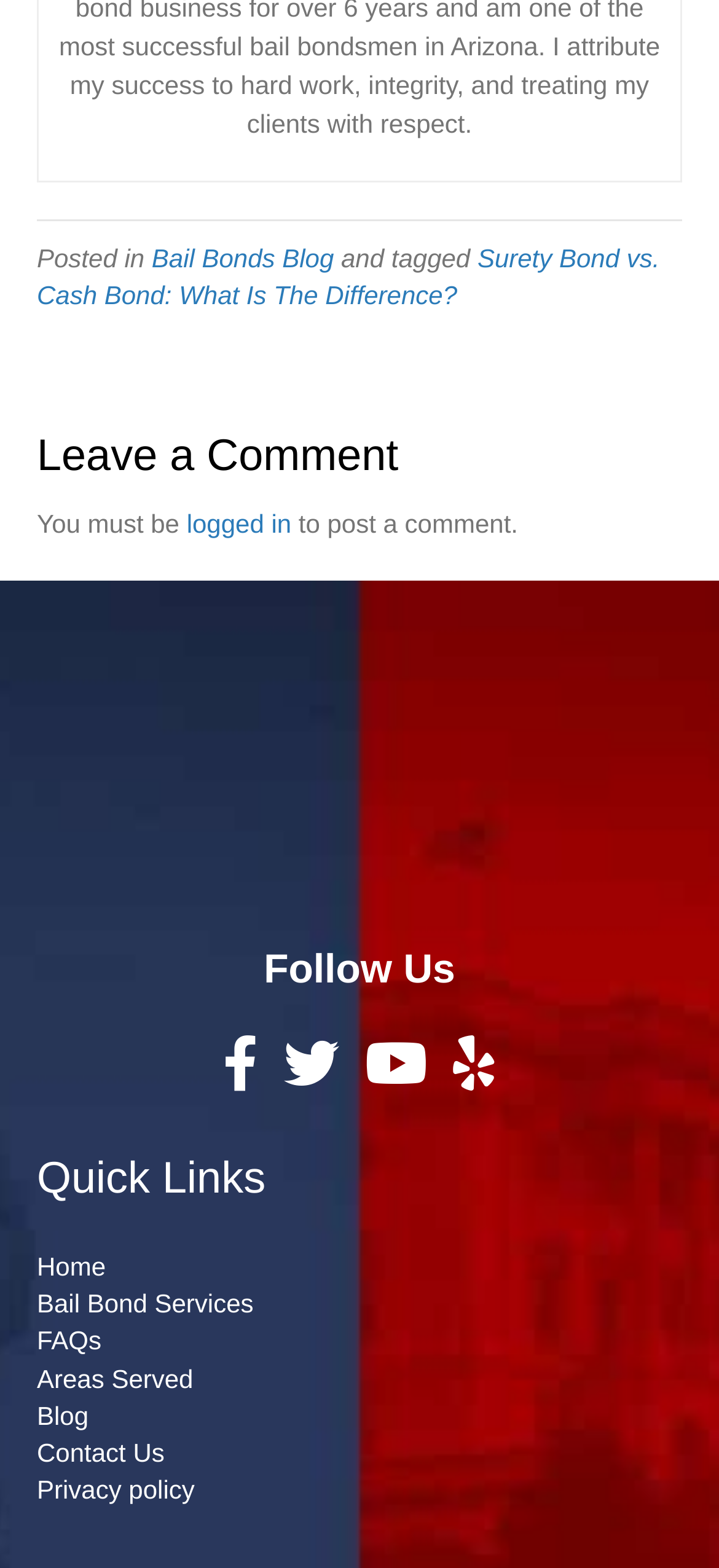Determine the bounding box coordinates of the clickable element to complete this instruction: "Read 'Leave a Comment'". Provide the coordinates in the format of four float numbers between 0 and 1, [left, top, right, bottom].

[0.051, 0.271, 0.949, 0.311]